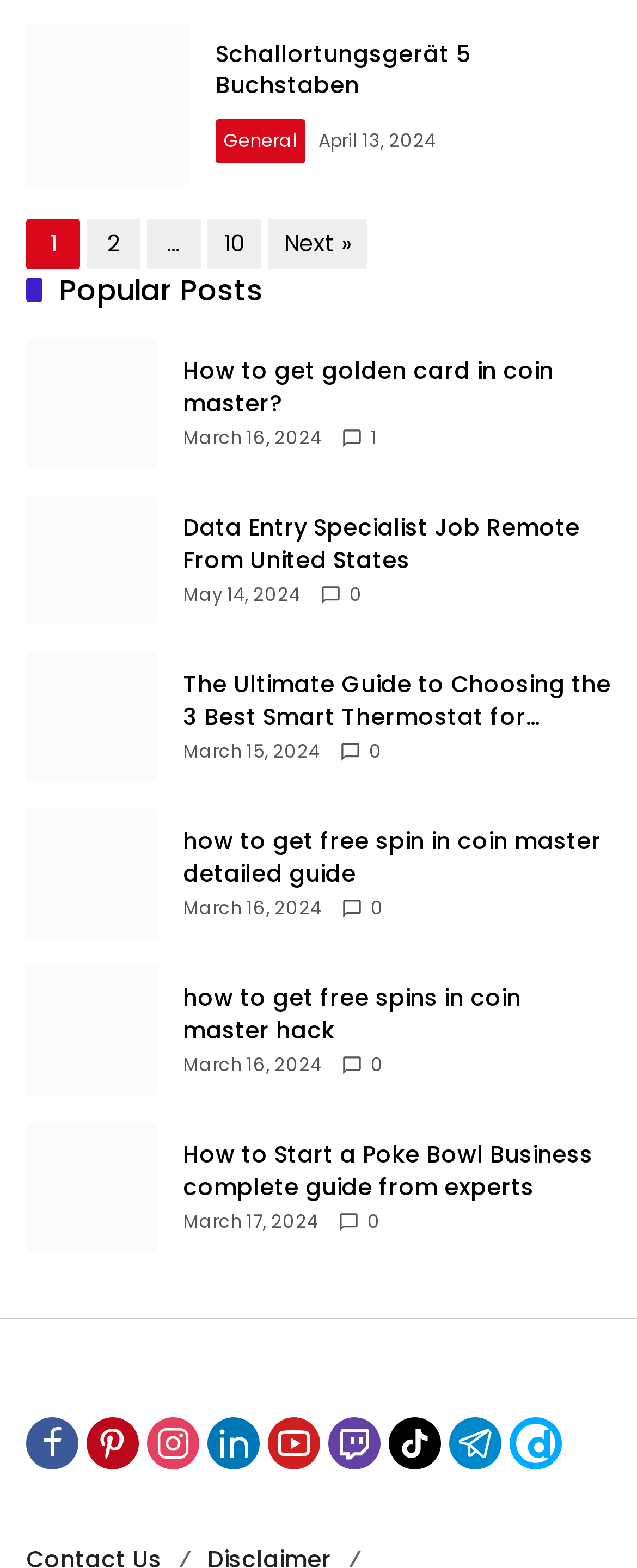Locate the bounding box coordinates of the item that should be clicked to fulfill the instruction: "Go to the 'Next' page".

[0.421, 0.14, 0.577, 0.172]